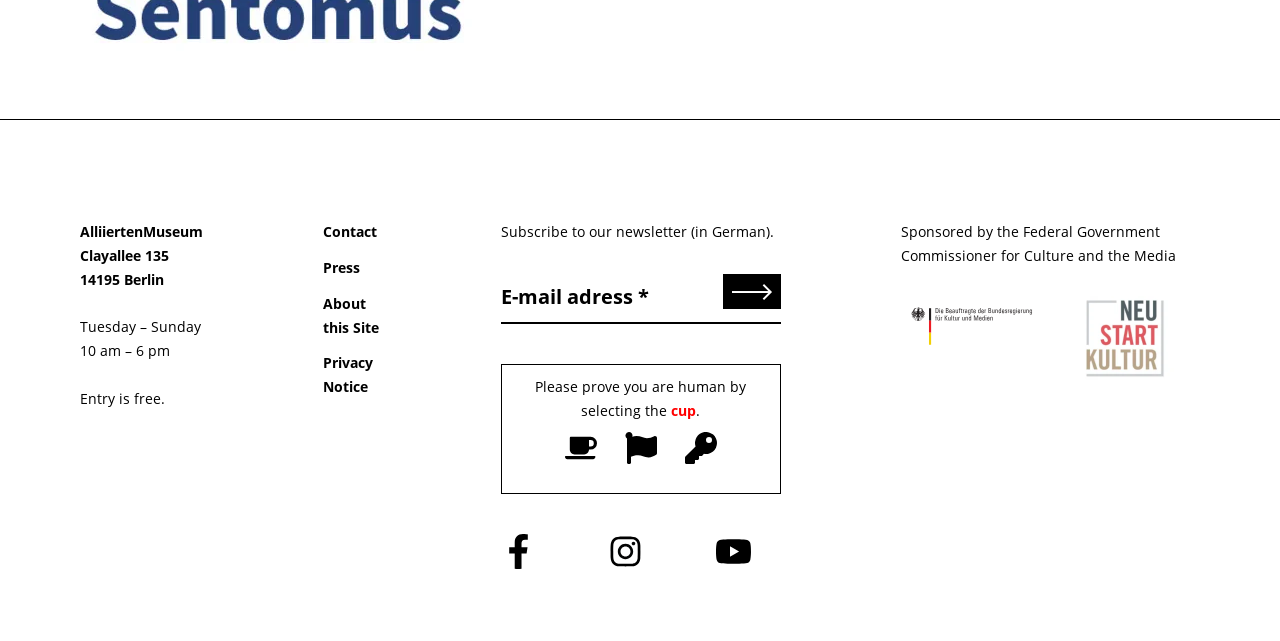Please give a concise answer to this question using a single word or phrase: 
What is the purpose of the form on the webpage?

Contact form